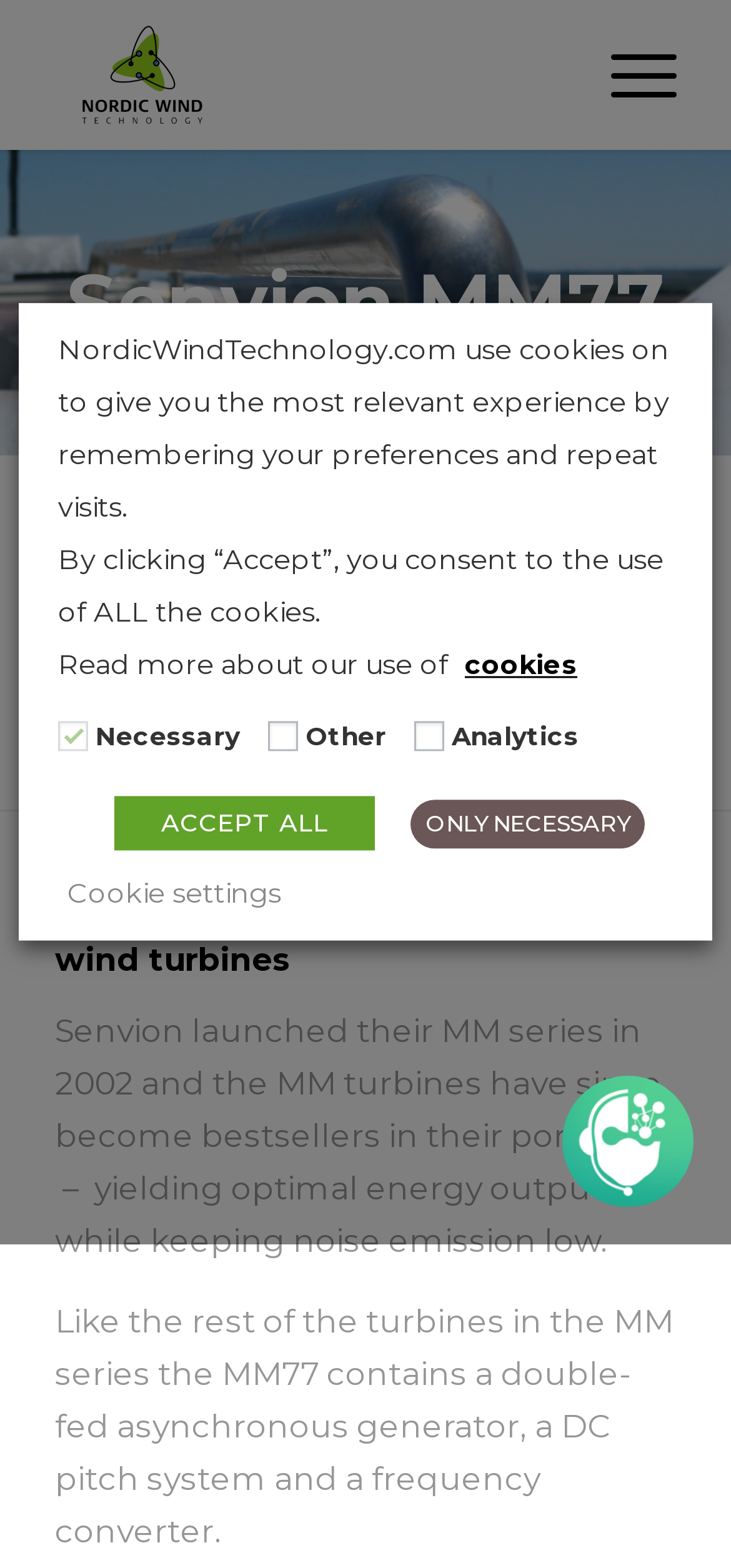Create a detailed description of the webpage's content and layout.

The webpage is about Senvion MM77 Retrofit Solutions from Nordic Wind Technology. At the top left, there is a logo of Nordic Wind Technology, which is an image linked to the company's website. Next to the logo, there is a link to the menu. 

Below the logo and menu, there is a main section that takes up most of the page. In this section, there are two headings: "Senvion – MM77 (MM70 – MM100)" and "Brief introduction to Senvion MM77 wind turbines". 

Under the headings, there are two paragraphs of text that provide information about Senvion MM77 wind turbines. The first paragraph explains that Senvion launched their MM series in 2002 and that the MM turbines have become bestsellers, yielding optimal energy output while keeping noise emission low. The second paragraph describes the technical features of the MM77 turbines, including a double-fed asynchronous generator, a DC pitch system, and a frequency converter.

To the right of the main section, there is a ChatGPT icon, which is an image. 

At the bottom of the page, there is a cookie consent dialog box. The dialog box has a heading "cookieconsent" and contains several elements, including three paragraphs of text, three checkboxes, and three buttons. The text explains that the website uses cookies to give users the most relevant experience and provides options for users to consent to the use of cookies. The checkboxes allow users to select which types of cookies they want to accept, and the buttons are "ACCEPT ALL", "ONLY NECESSARY", and "Cookie settings".